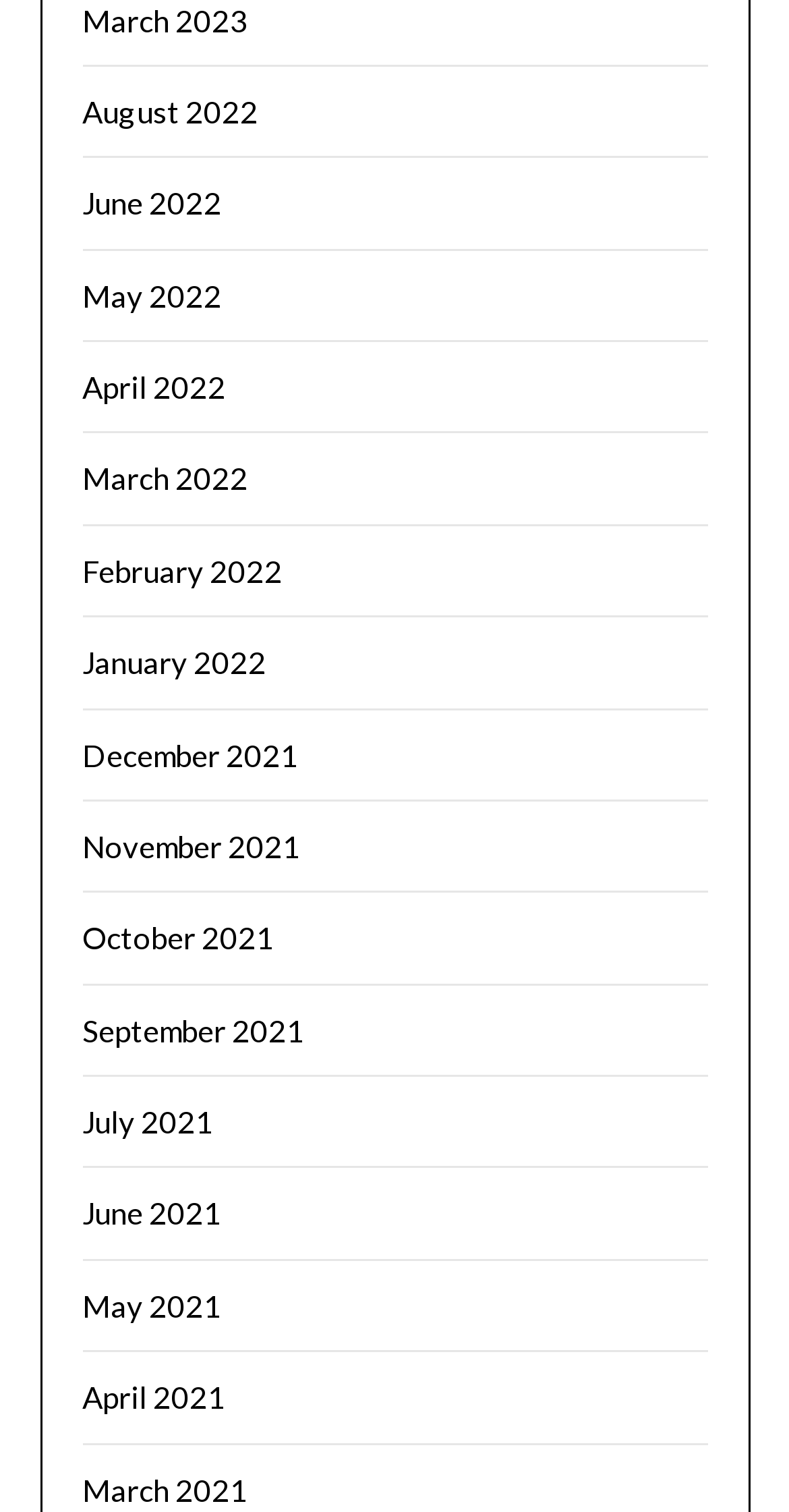Determine the bounding box coordinates of the section to be clicked to follow the instruction: "view June 2022". The coordinates should be given as four float numbers between 0 and 1, formatted as [left, top, right, bottom].

[0.104, 0.122, 0.281, 0.146]